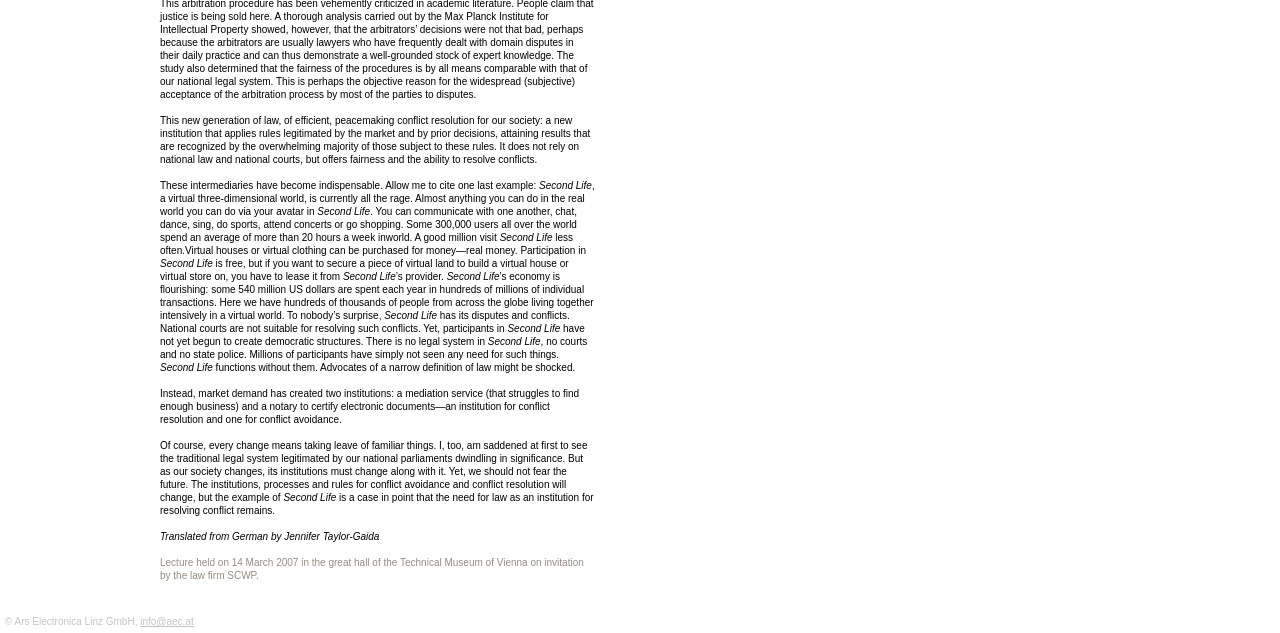Using the information in the image, give a comprehensive answer to the question: 
What is the name of the virtual world mentioned in the text?

The text mentions a virtual world where users can interact with each other, and it is referred to as 'Second Life' multiple times in the passage.